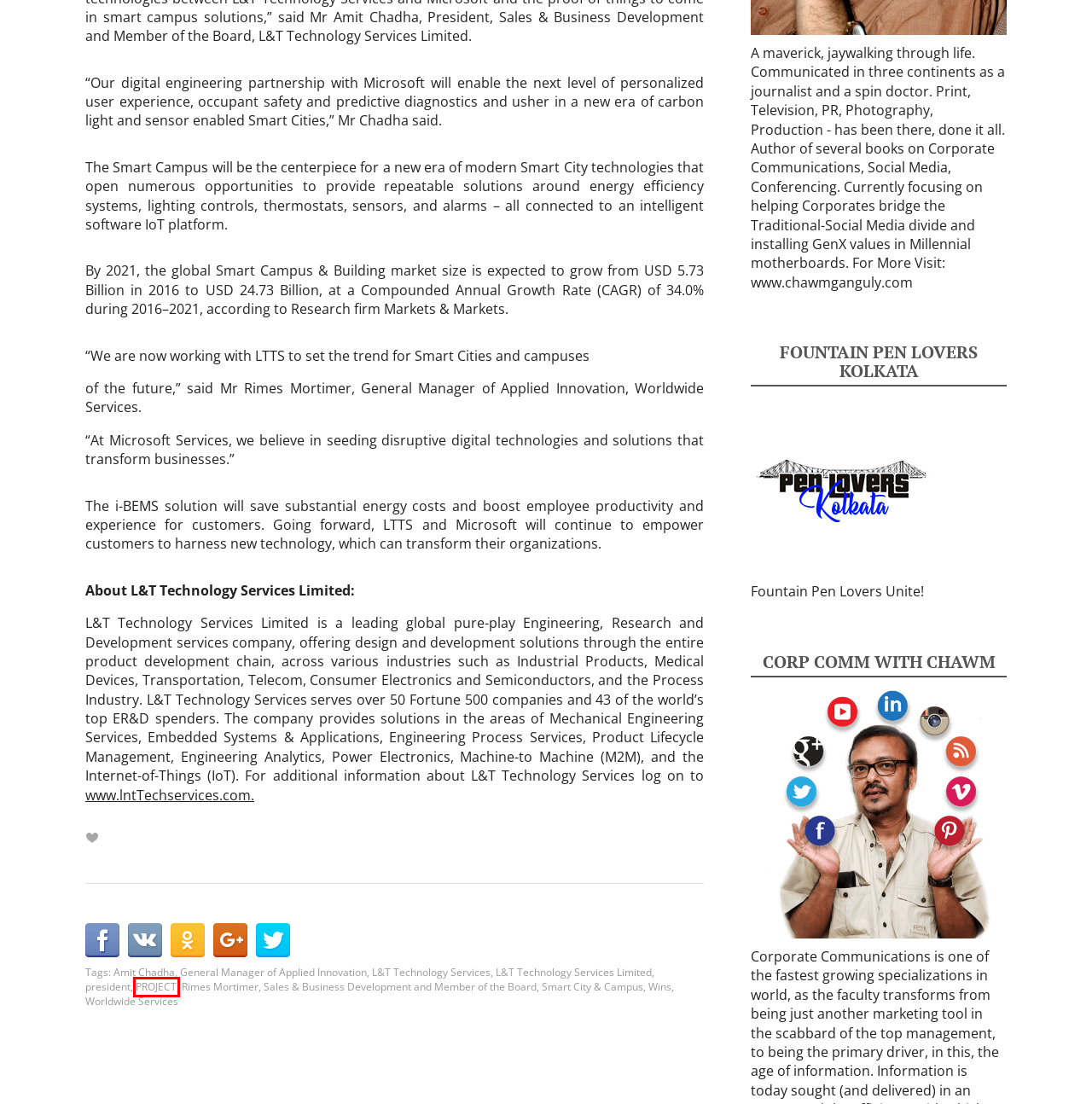Observe the webpage screenshot and focus on the red bounding box surrounding a UI element. Choose the most appropriate webpage description that corresponds to the new webpage after clicking the element in the bounding box. Here are the candidates:
A. Smart City & Campus Archives - Core Sector Communique
B. L&T Technology Services Archives - Core Sector Communique
C. Amit Chadha Archives - Core Sector Communique
D. president Archives - Core Sector Communique
E. PROJECT Archives - Core Sector Communique
F. VK | 登录
G. L&T Technology Services (LTTS) | Digital Engineering, Product Engineering and ER&D Services
H. L&T Technology Services Limited Archives - Core Sector Communique

E